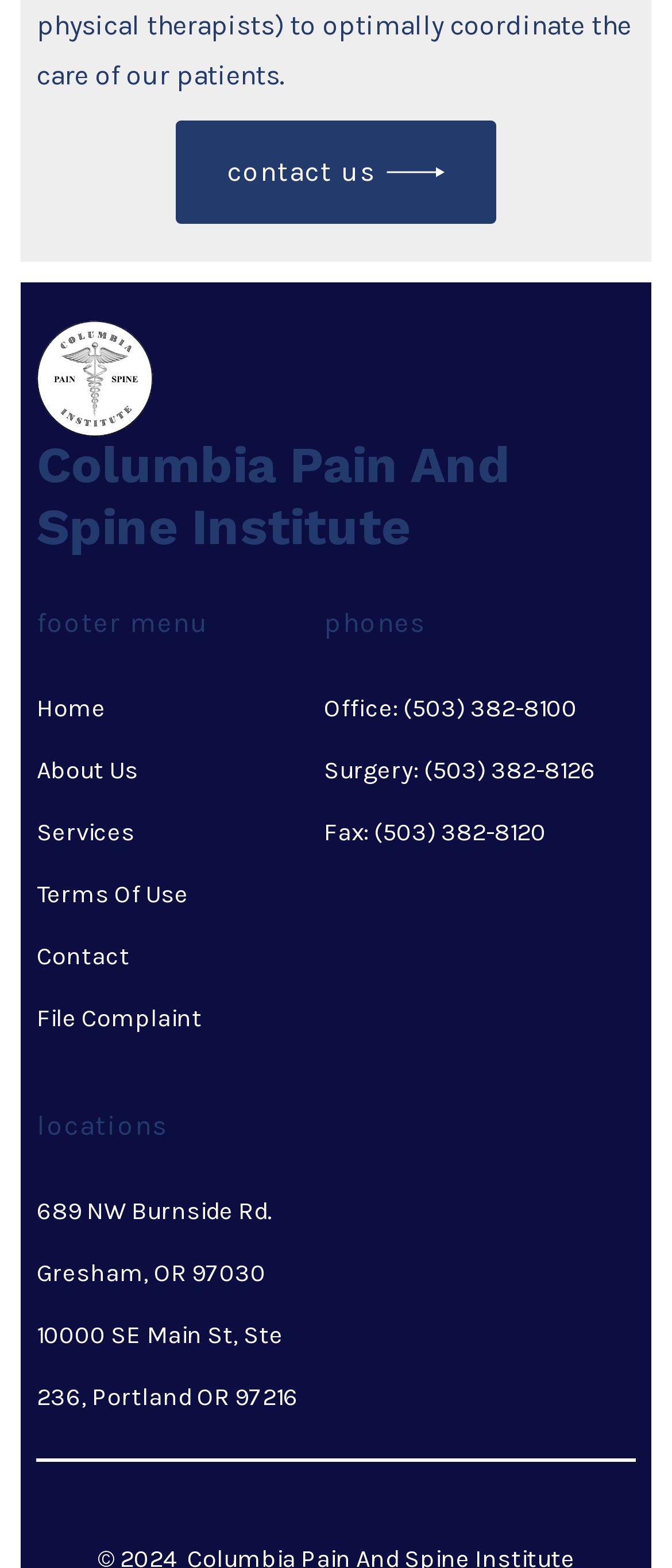Identify the bounding box coordinates for the element you need to click to achieve the following task: "go to home page". Provide the bounding box coordinates as four float numbers between 0 and 1, in the form [left, top, right, bottom].

[0.054, 0.442, 0.157, 0.461]